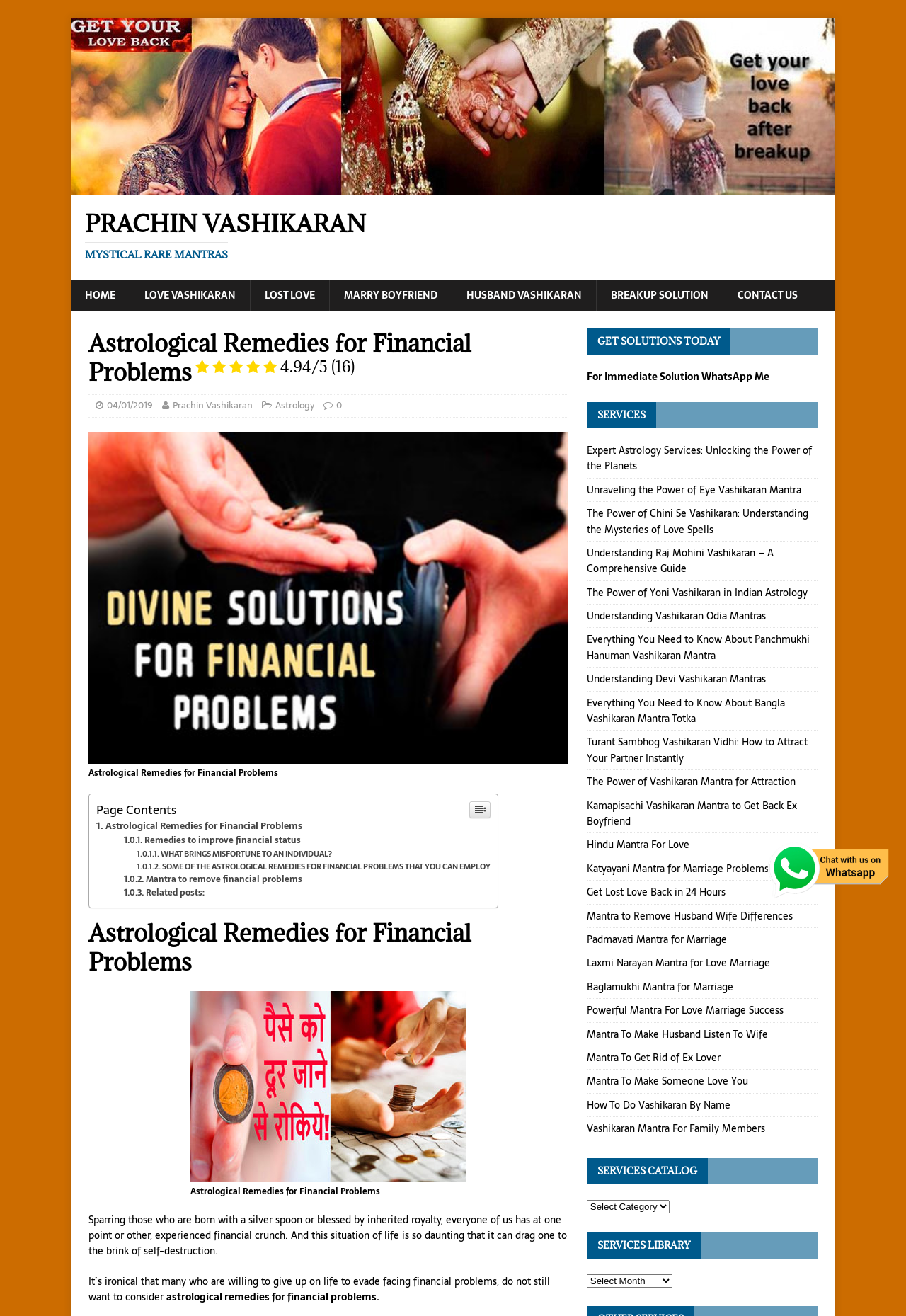Please determine the bounding box coordinates of the area that needs to be clicked to complete this task: 'Click on the 'HOME' link'. The coordinates must be four float numbers between 0 and 1, formatted as [left, top, right, bottom].

[0.078, 0.213, 0.143, 0.236]